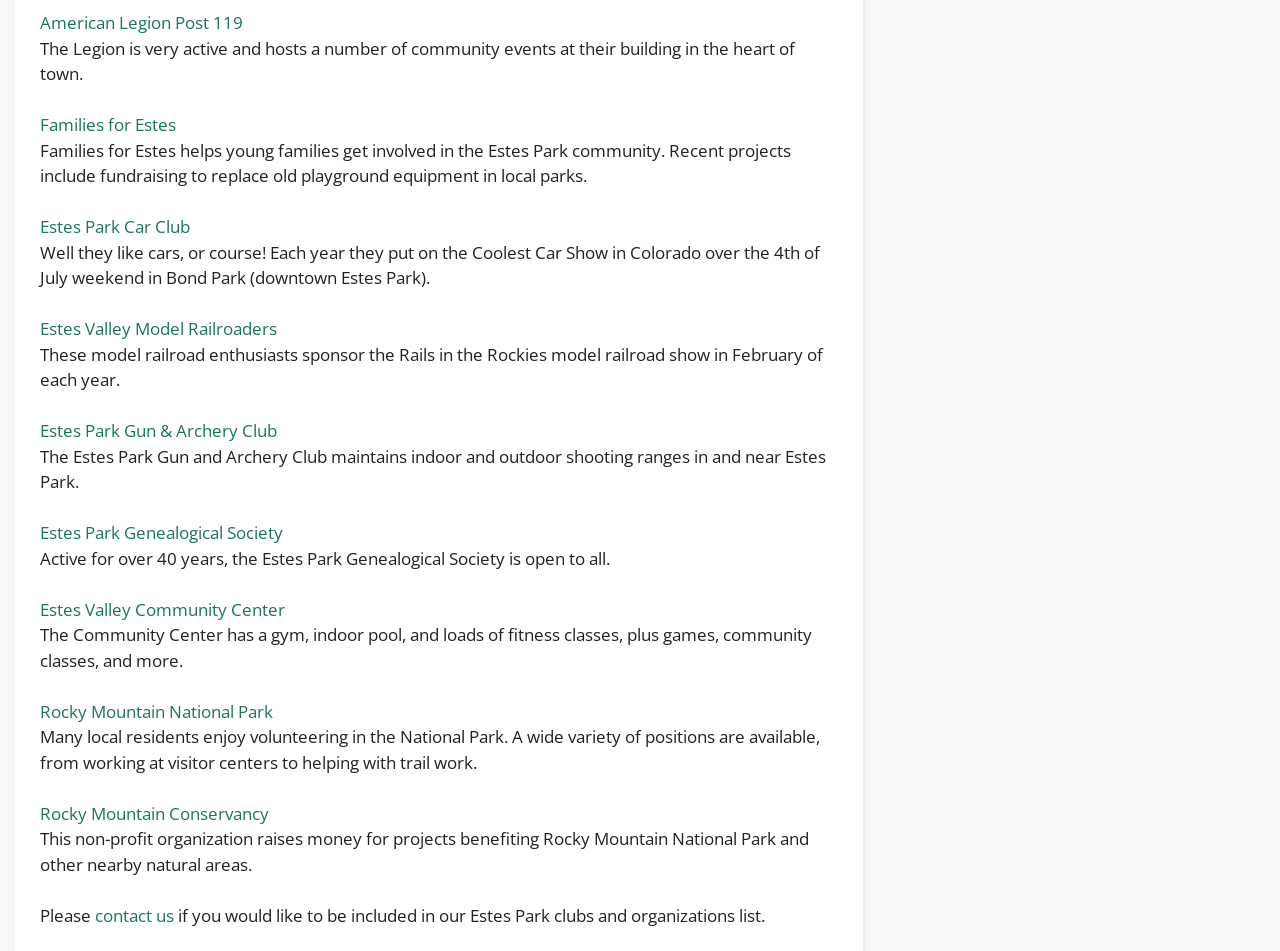Identify the bounding box coordinates of the section to be clicked to complete the task described by the following instruction: "Search for something". The coordinates should be four float numbers between 0 and 1, formatted as [left, top, right, bottom].

None